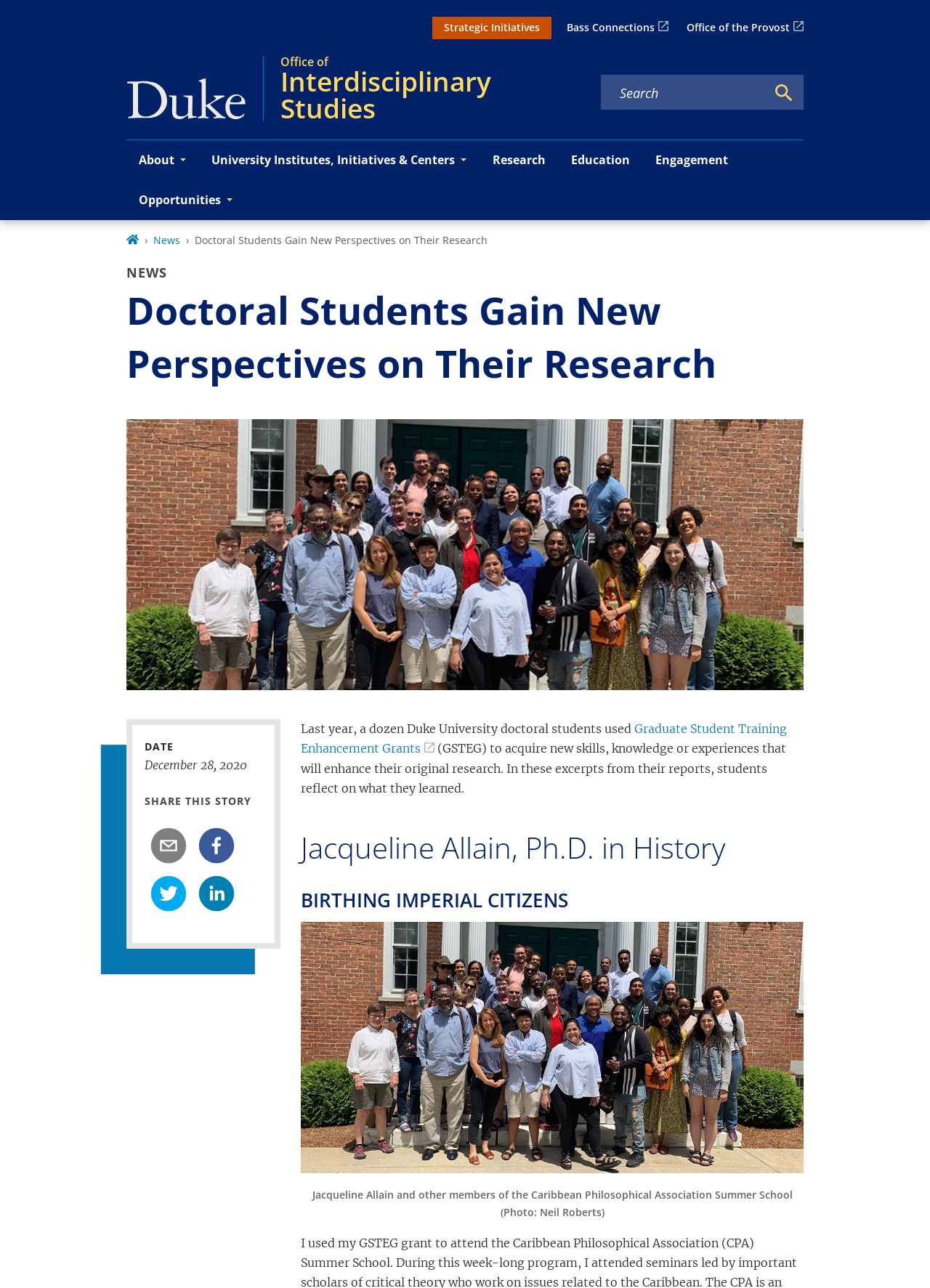Pinpoint the bounding box coordinates of the clickable element needed to complete the instruction: "Read more about Graduate Student Training Enhancement Grants". The coordinates should be provided as four float numbers between 0 and 1: [left, top, right, bottom].

[0.323, 0.56, 0.846, 0.587]